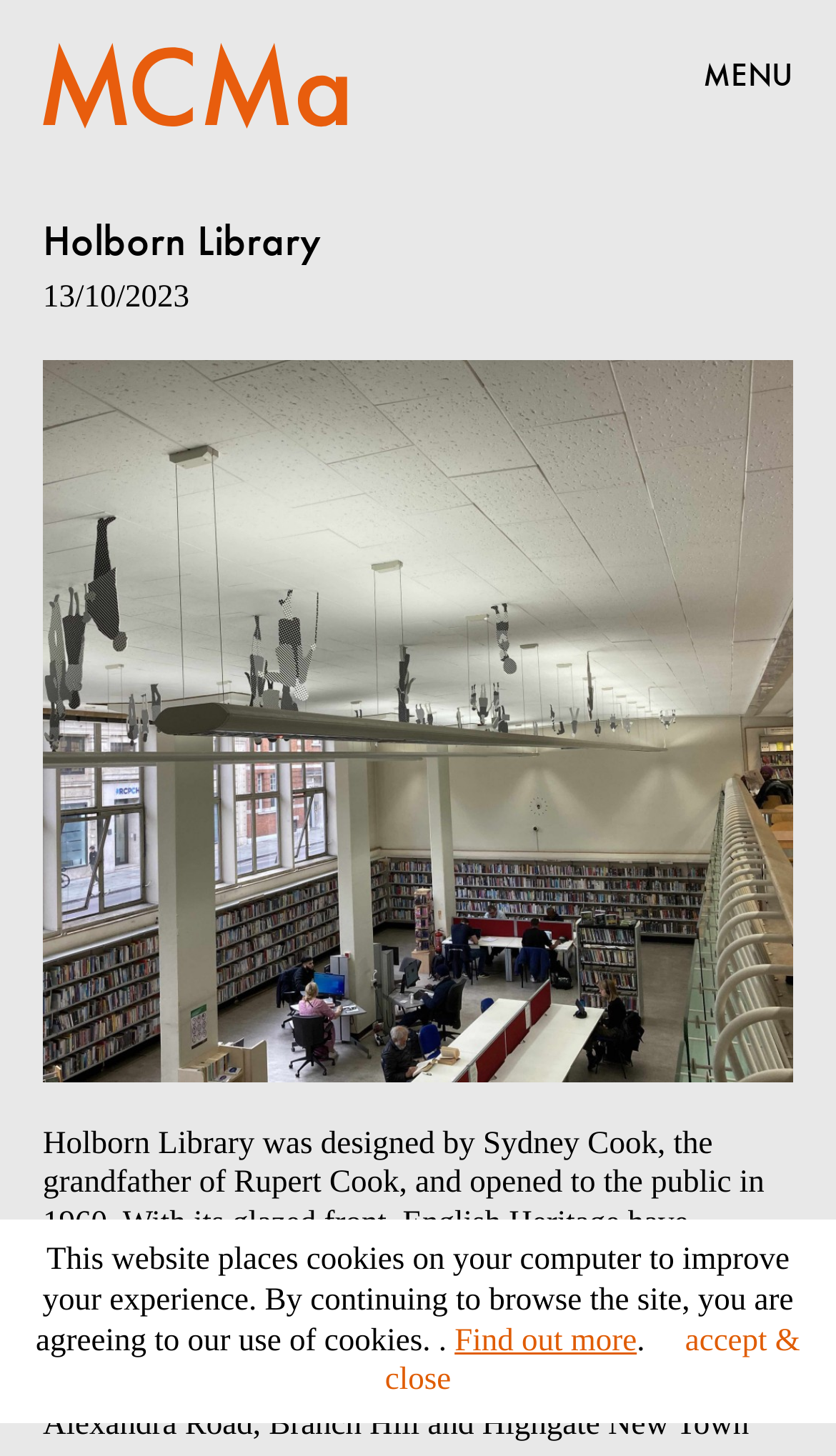What is the name of the library?
Respond with a short answer, either a single word or a phrase, based on the image.

Holborn Library